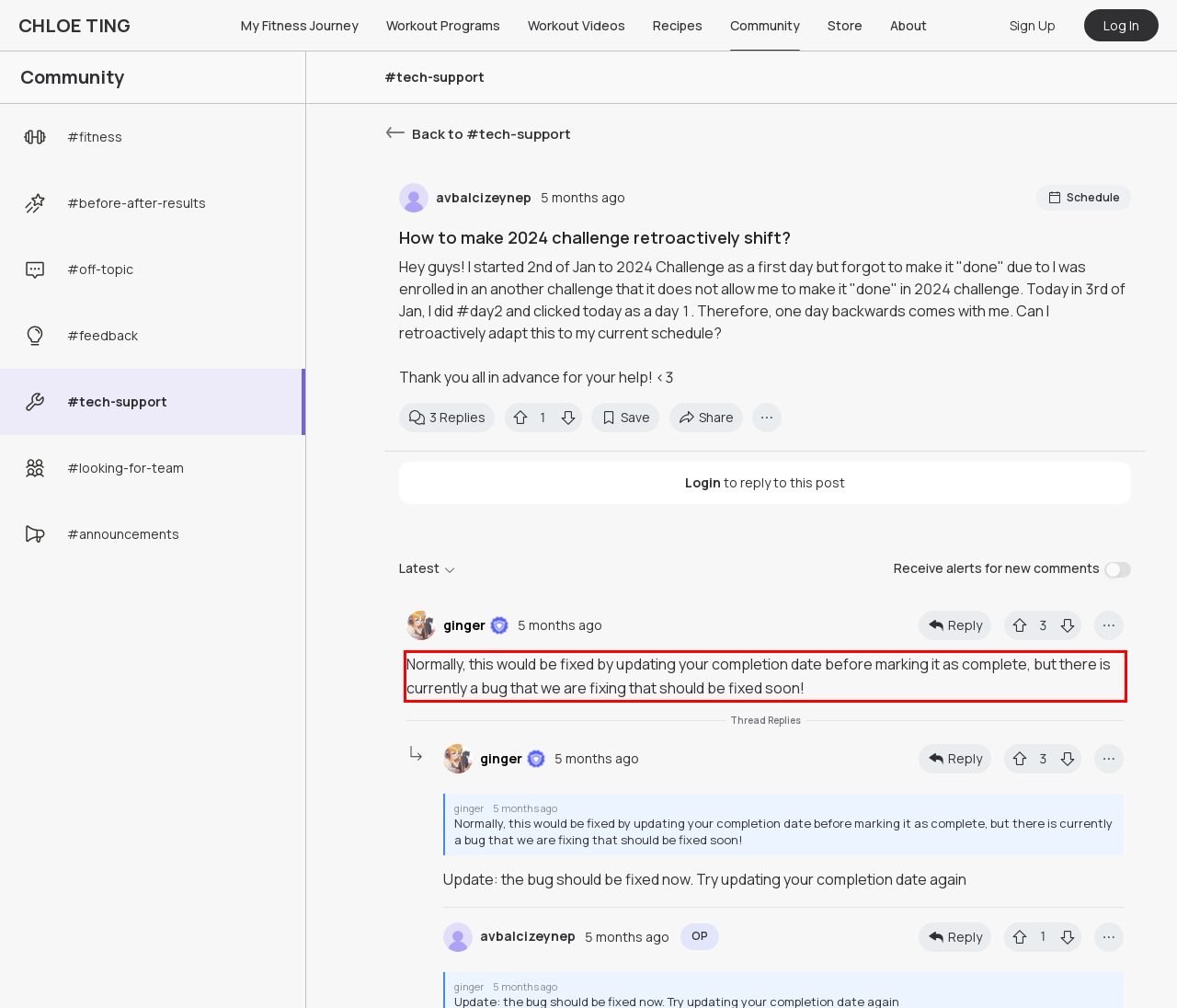Inspect the webpage screenshot that has a red bounding box and use OCR technology to read and display the text inside the red bounding box.

Normally, this would be fixed by updating your completion date before marking it as complete, but there is currently a bug that we are fixing that should be fixed soon!